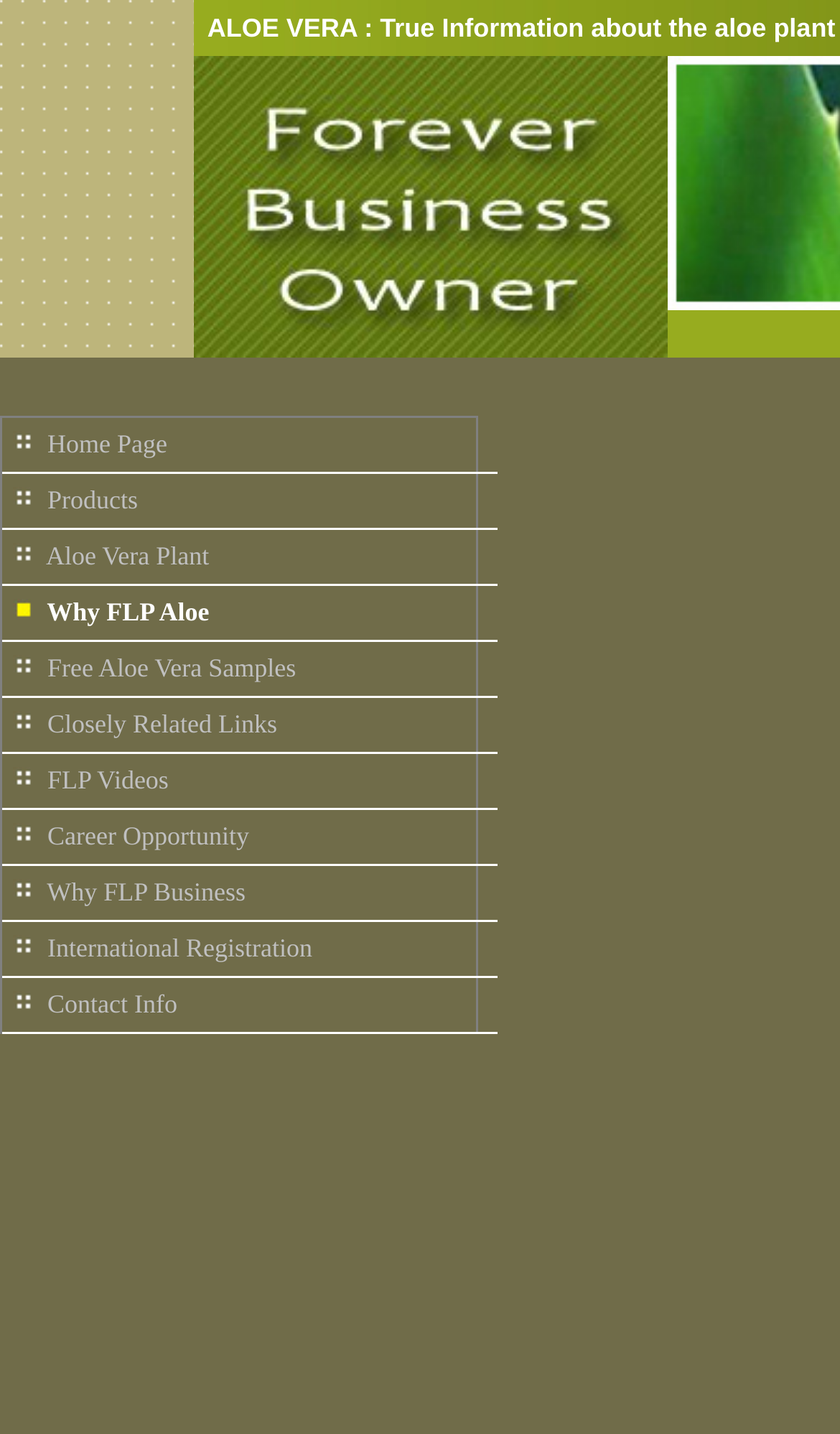Please determine the bounding box coordinates of the element's region to click in order to carry out the following instruction: "Get Free Aloe Vera Samples". The coordinates should be four float numbers between 0 and 1, i.e., [left, top, right, bottom].

[0.003, 0.448, 0.592, 0.487]